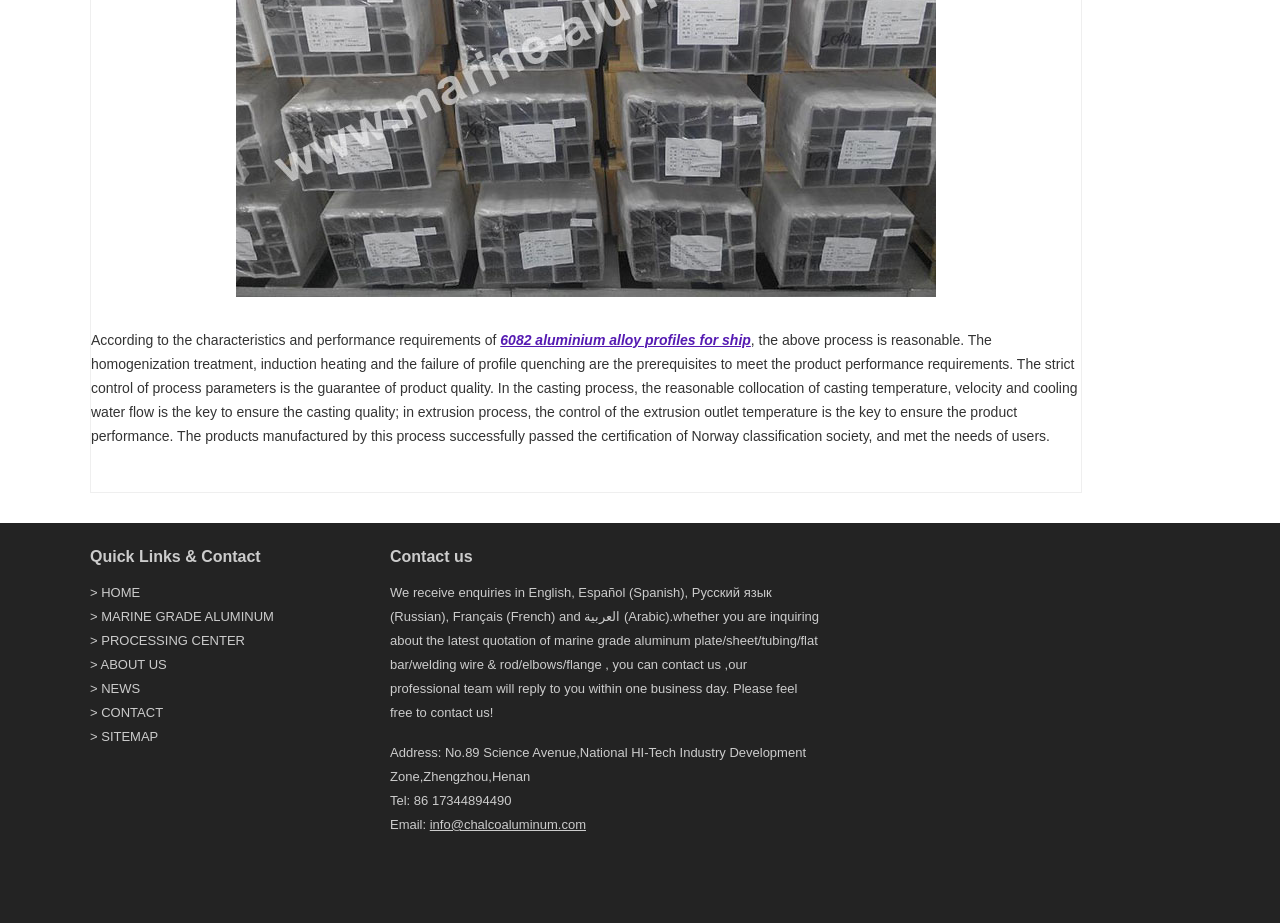Refer to the screenshot and give an in-depth answer to this question: What is the address of the company?

The address of the company is provided in the text as No.89 Science Avenue, National HI-Tech Industry Development Zone, Zhengzhou, Henan.